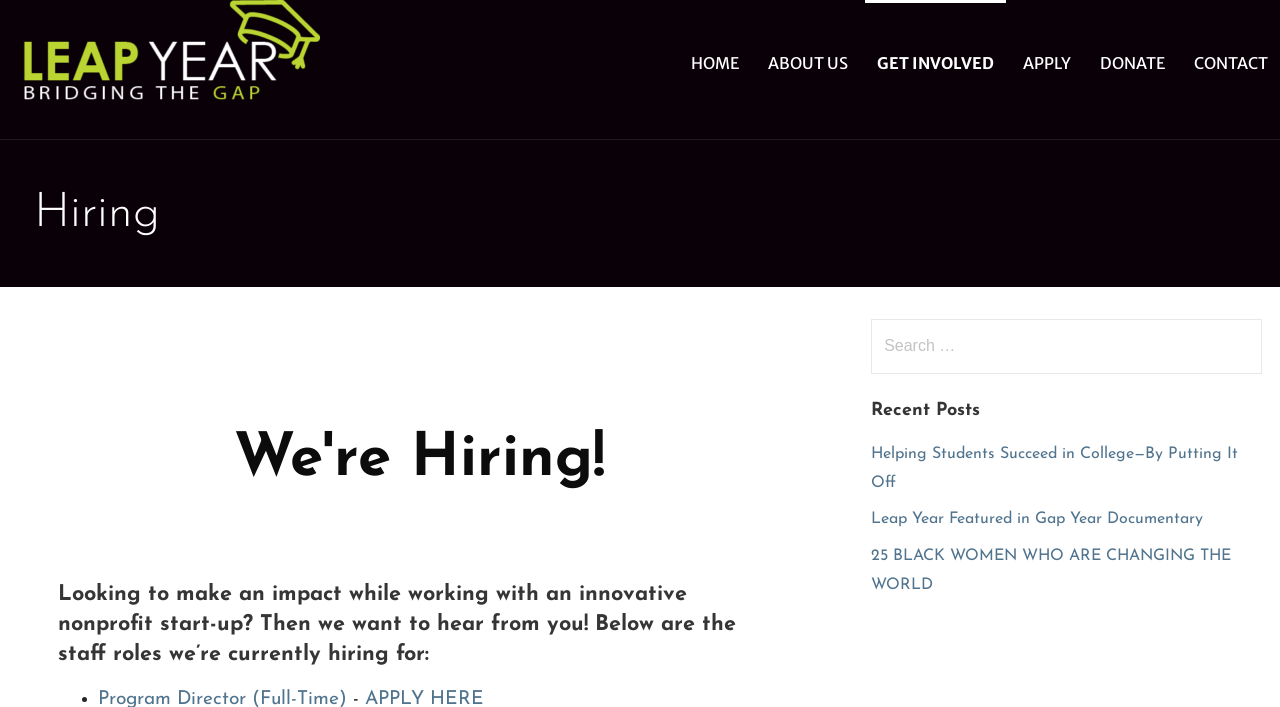Locate the bounding box coordinates of the area that needs to be clicked to fulfill the following instruction: "apply for a job". The coordinates should be in the format of four float numbers between 0 and 1, namely [left, top, right, bottom].

[0.79, 0.0, 0.846, 0.176]